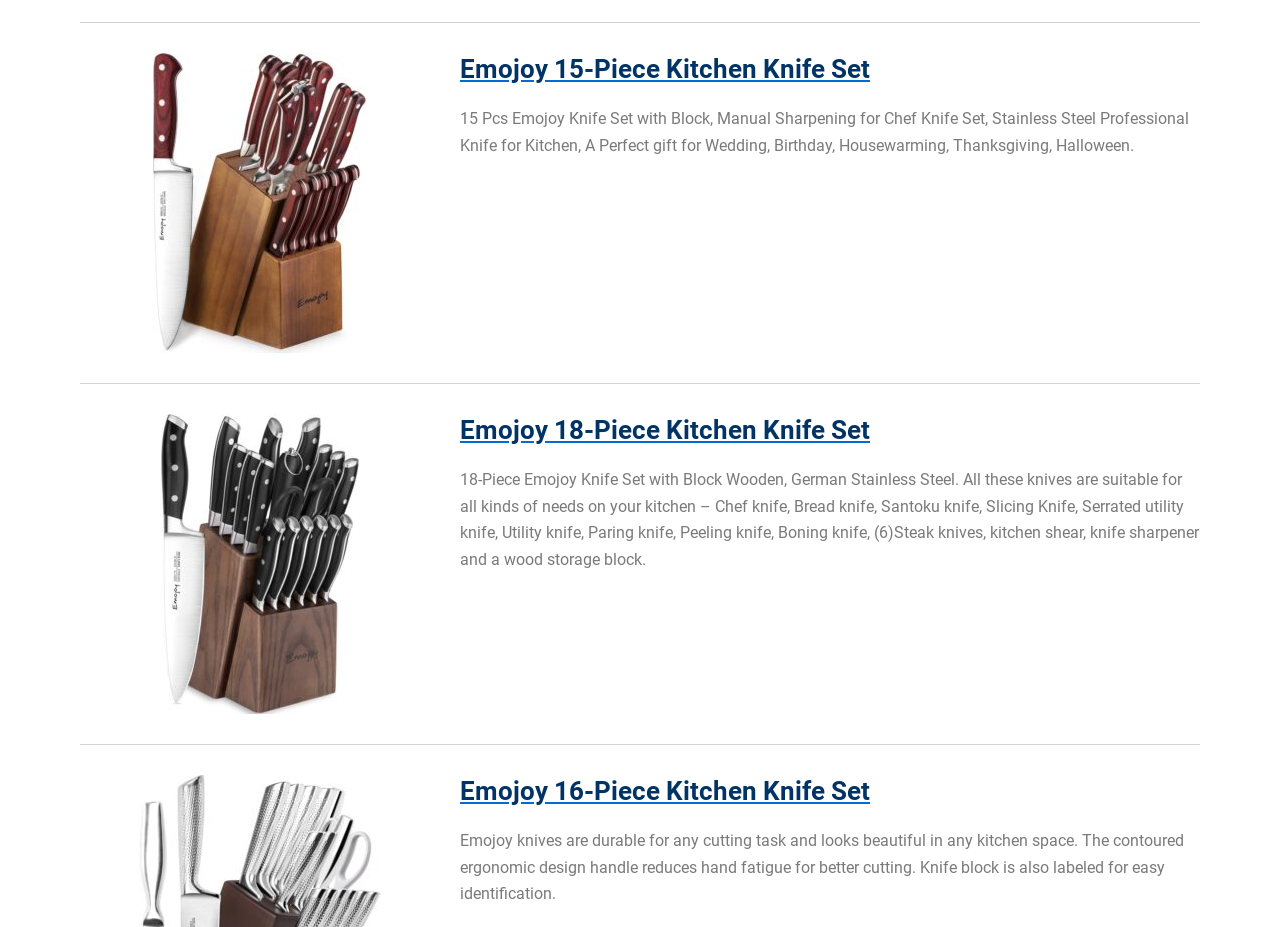Determine the bounding box coordinates for the HTML element described here: "Emojoy 15-Piece Kitchen Knife Set".

[0.359, 0.058, 0.68, 0.09]